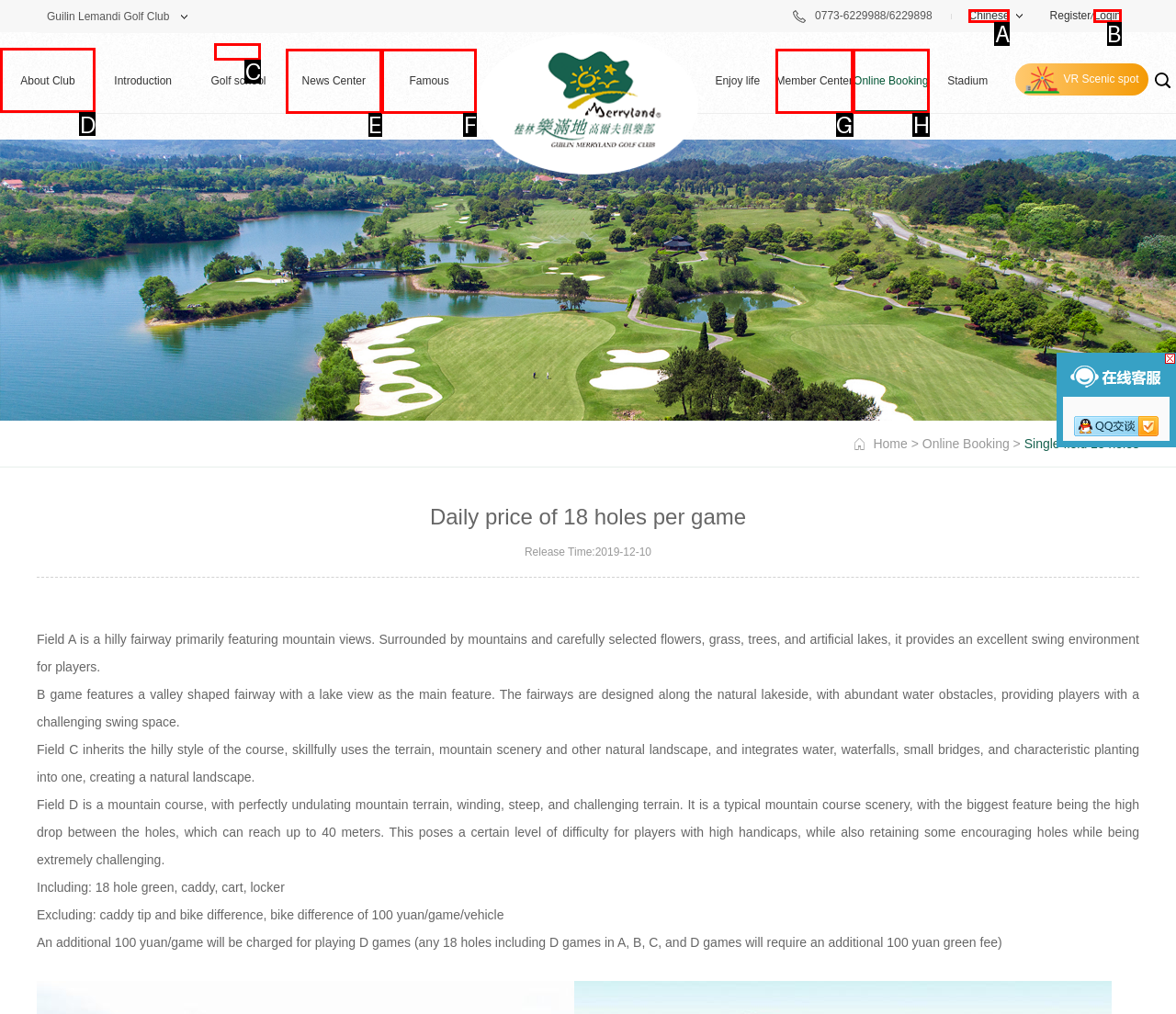Based on the task: View the 'About Club' page, which UI element should be clicked? Answer with the letter that corresponds to the correct option from the choices given.

D